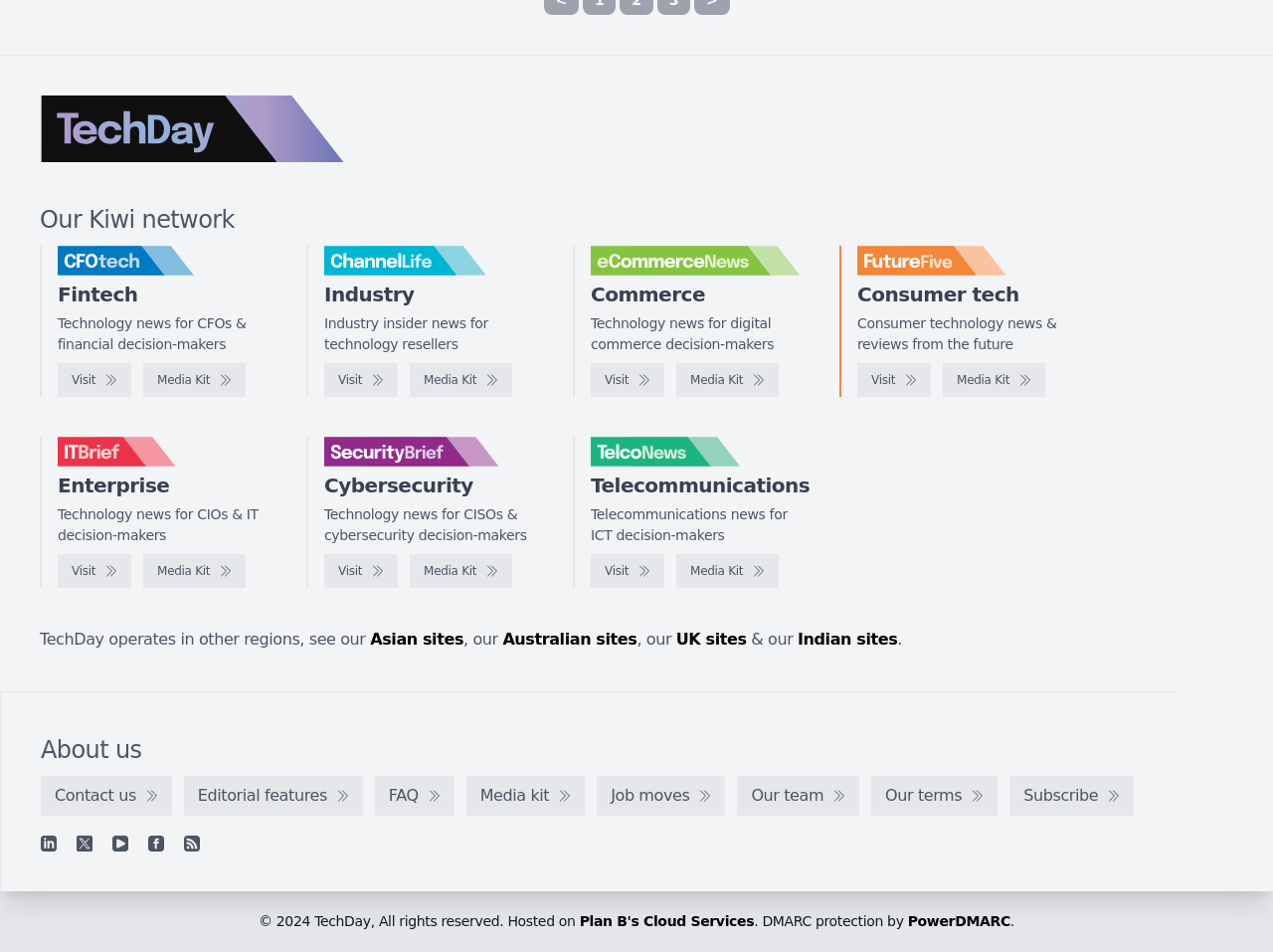Provide a one-word or short-phrase response to the question:
What is the last link in the 'About us' section?

Our team